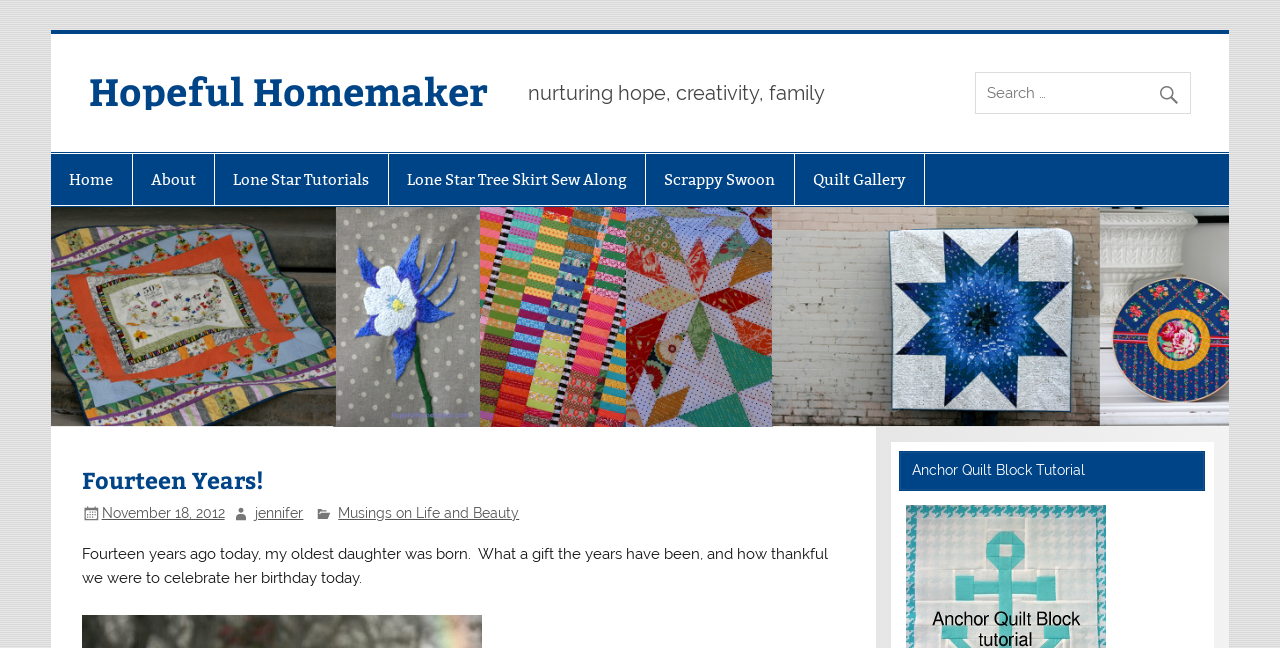What is the date mentioned in the article?
Use the information from the screenshot to give a comprehensive response to the question.

The date mentioned in the article is November 18, 2012, which is linked to the author's name 'jennifer'.